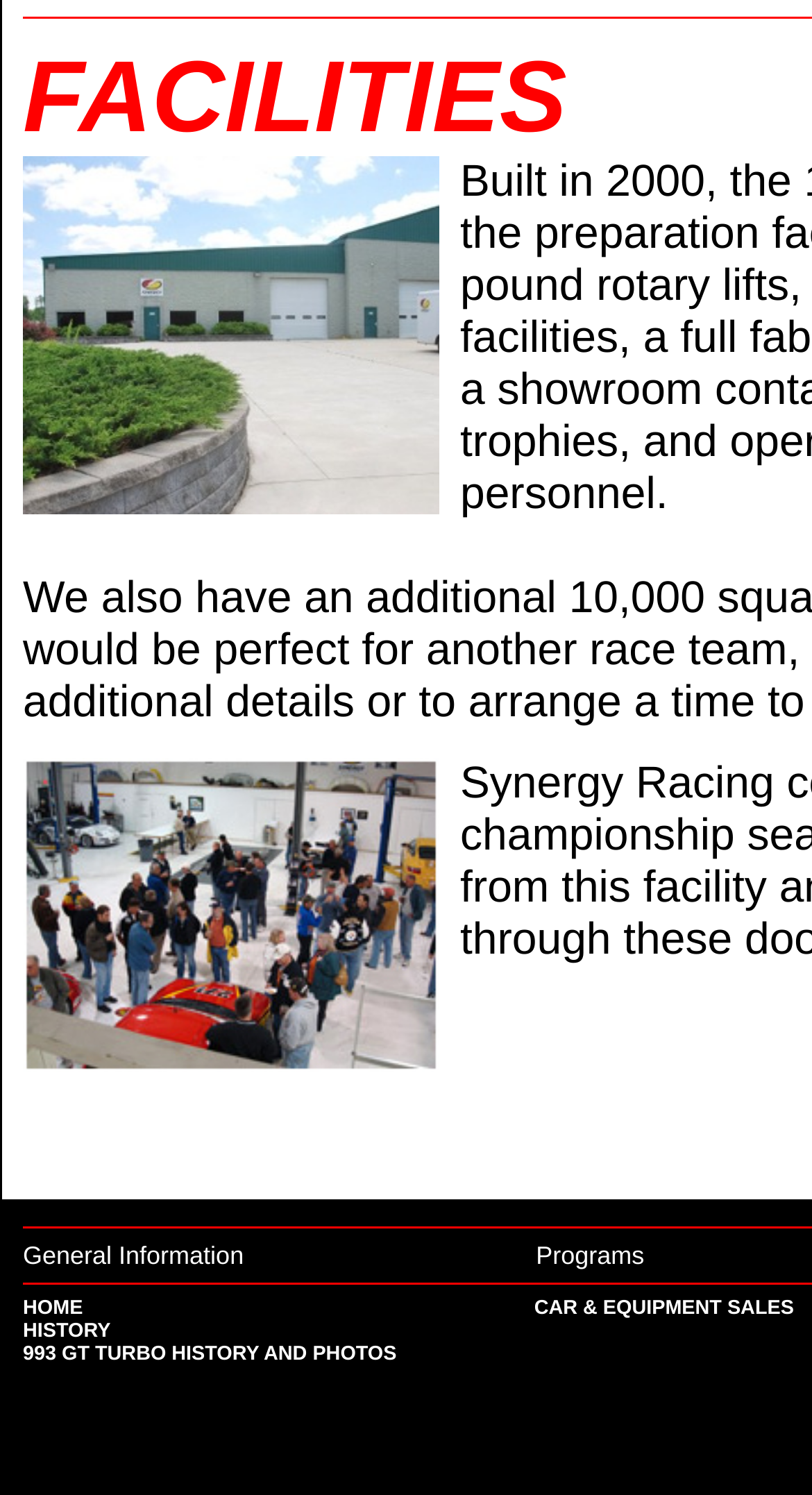Find and provide the bounding box coordinates for the UI element described here: "HOME". The coordinates should be given as four float numbers between 0 and 1: [left, top, right, bottom].

[0.028, 0.868, 0.102, 0.883]